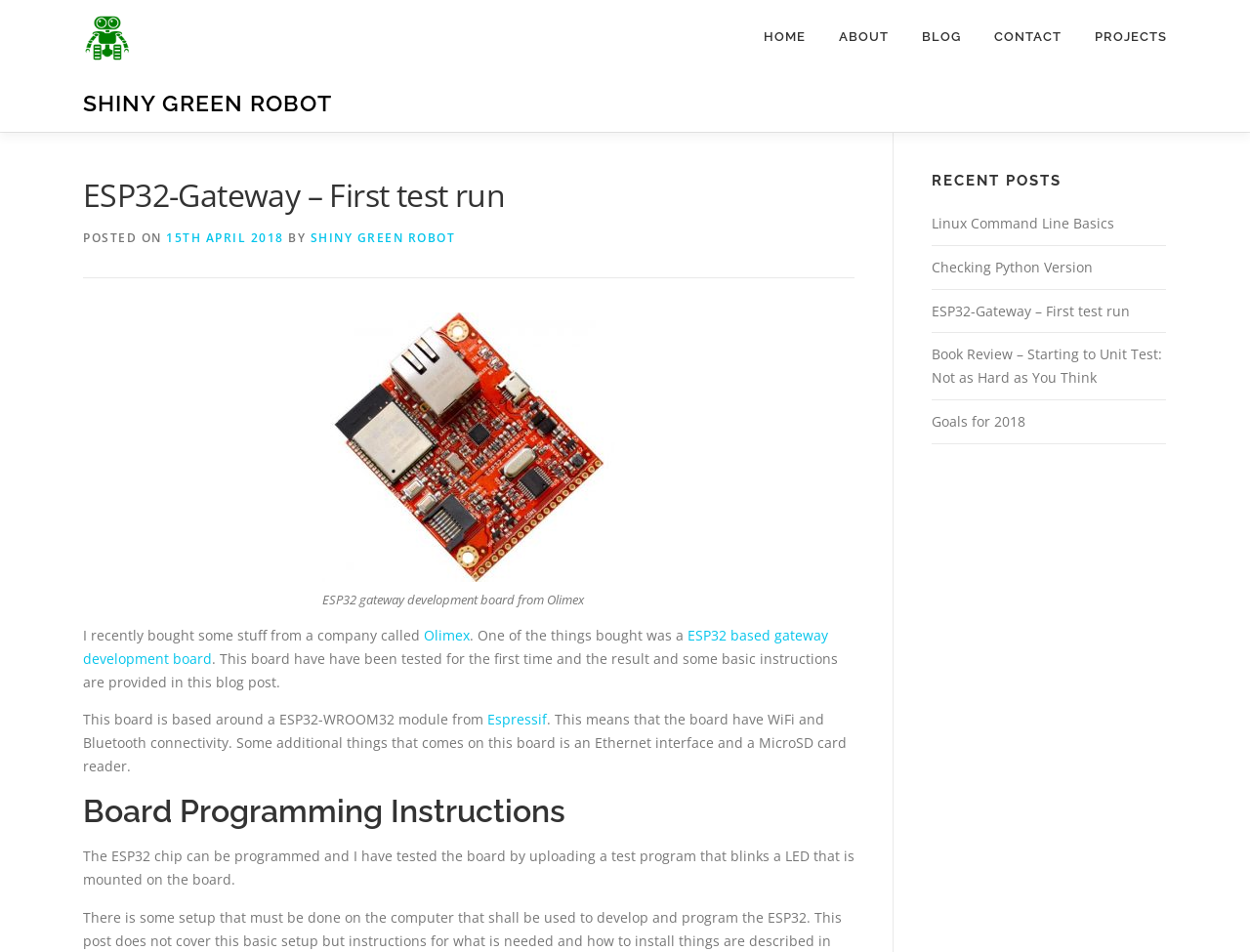Please indicate the bounding box coordinates of the element's region to be clicked to achieve the instruction: "View the 'ESP32-Gateway – First test run' blog post". Provide the coordinates as four float numbers between 0 and 1, i.e., [left, top, right, bottom].

[0.066, 0.181, 0.684, 0.23]